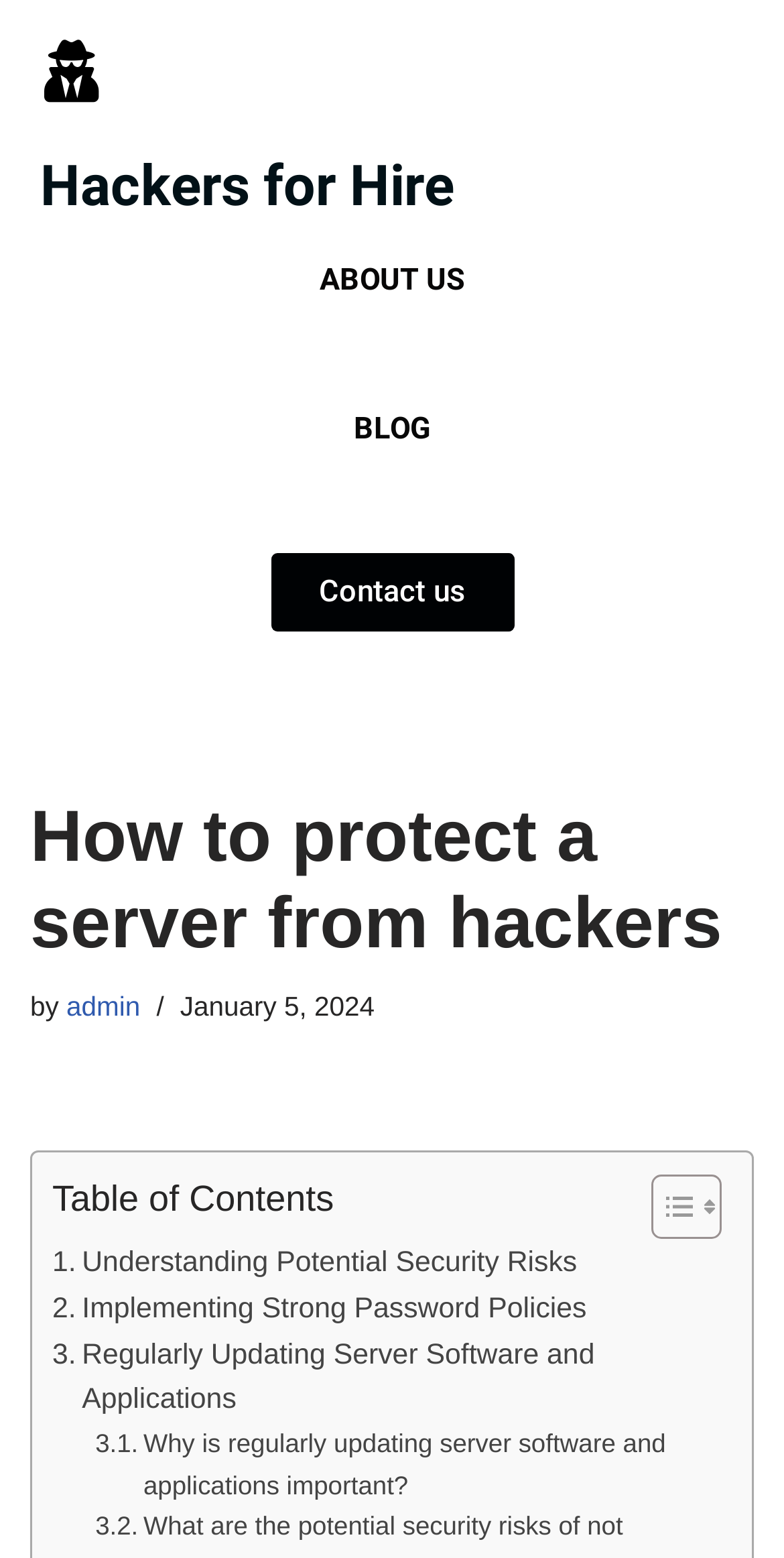Please reply to the following question with a single word or a short phrase:
How many images are in the toggle table of content button?

2